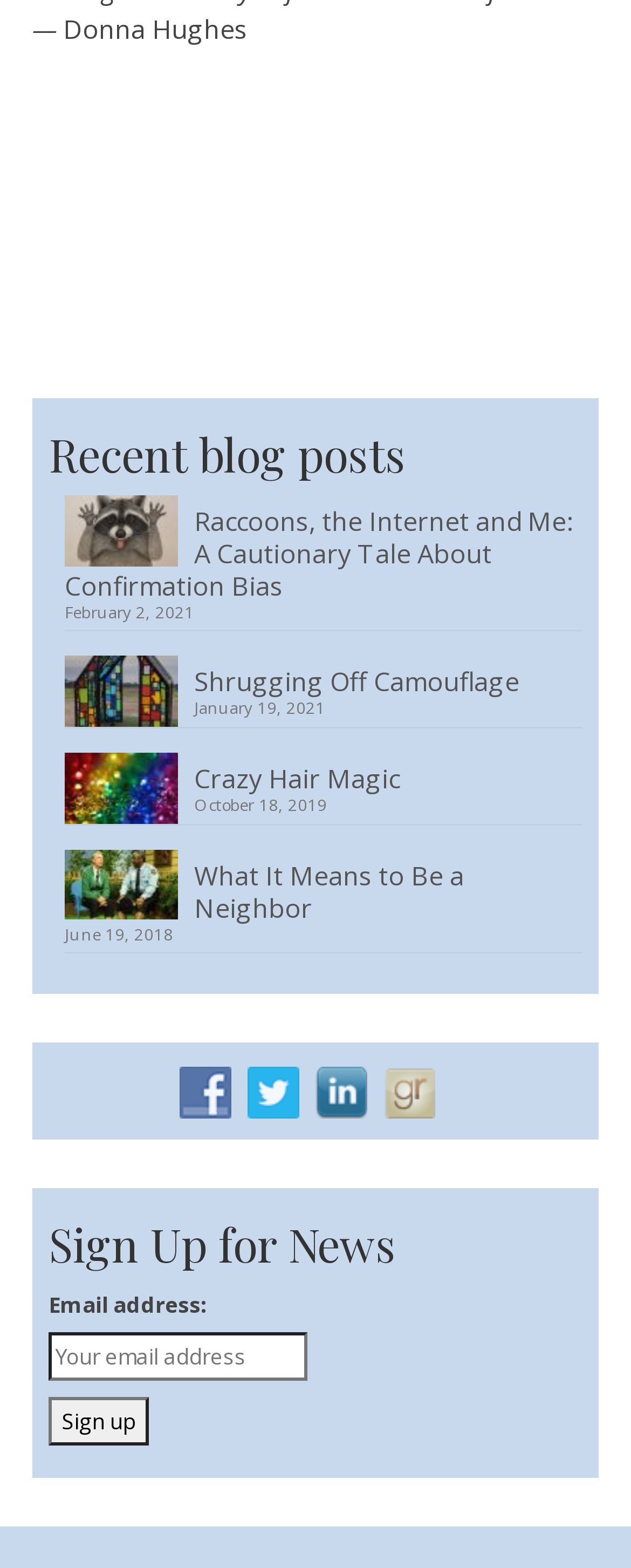Use the information in the screenshot to answer the question comprehensively: What is the date of the oldest blog post listed?

The oldest blog post listed is 'What It Means to Be a Neighbor' with a date of June 19, 2018, which is mentioned as a static text element.